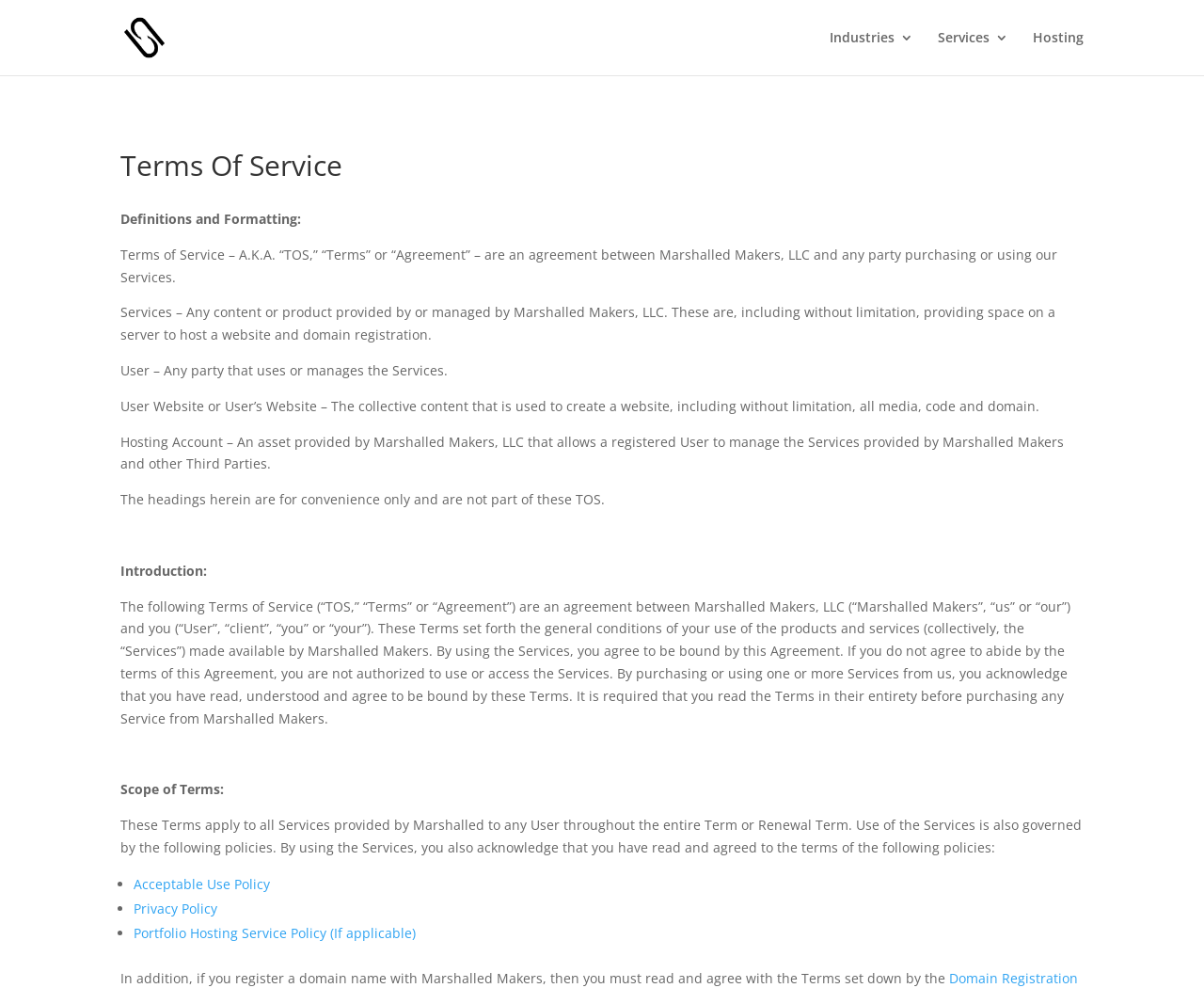What is a Hosting Account?
Make sure to answer the question with a detailed and comprehensive explanation.

I found the answer by reading the definition of 'Hosting Account' in the Terms of Service, which states that it is an asset provided by Marshalled Makers that allows a registered User to manage the Services provided by Marshalled Makers and other Third Parties. This definition suggests that a Hosting Account is an asset that enables users to manage services.